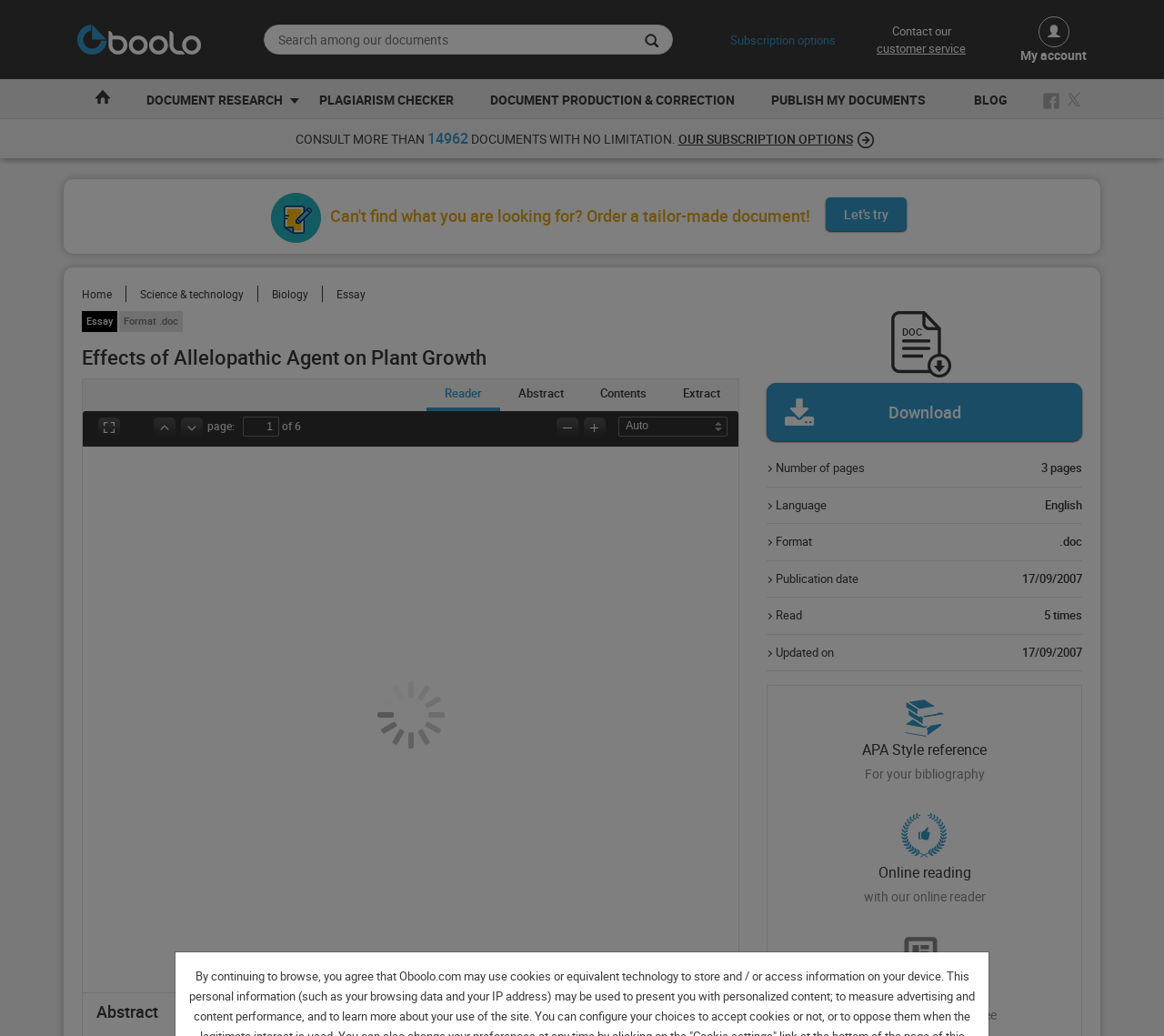Given the element description Publish my documents, specify the bounding box coordinates of the corresponding UI element in the format (top-left x, top-left y, bottom-right x, bottom-right y). All values must be between 0 and 1.

[0.647, 0.076, 0.811, 0.114]